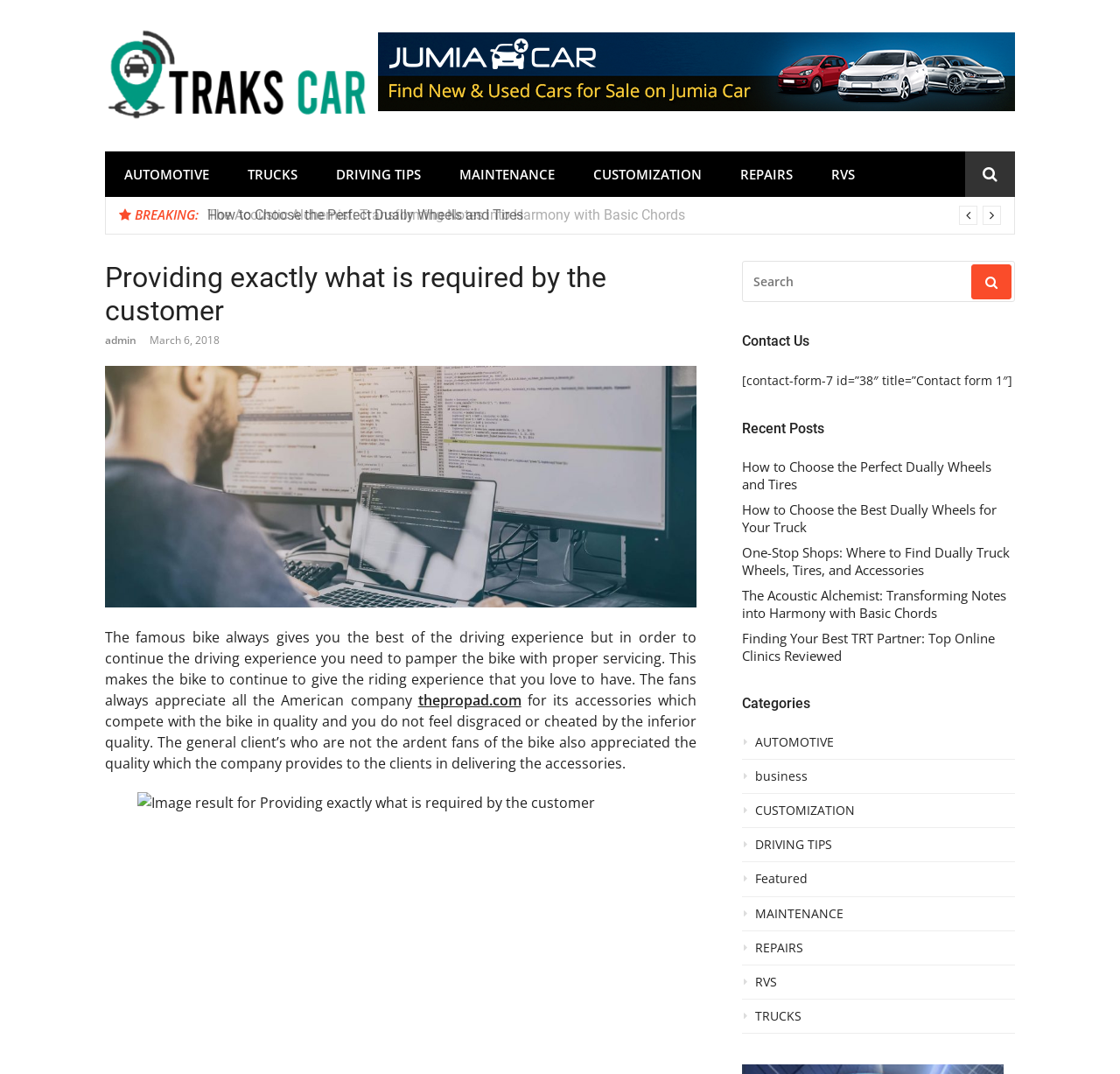How many categories are listed on the webpage?
Examine the image and give a concise answer in one word or a short phrase.

9